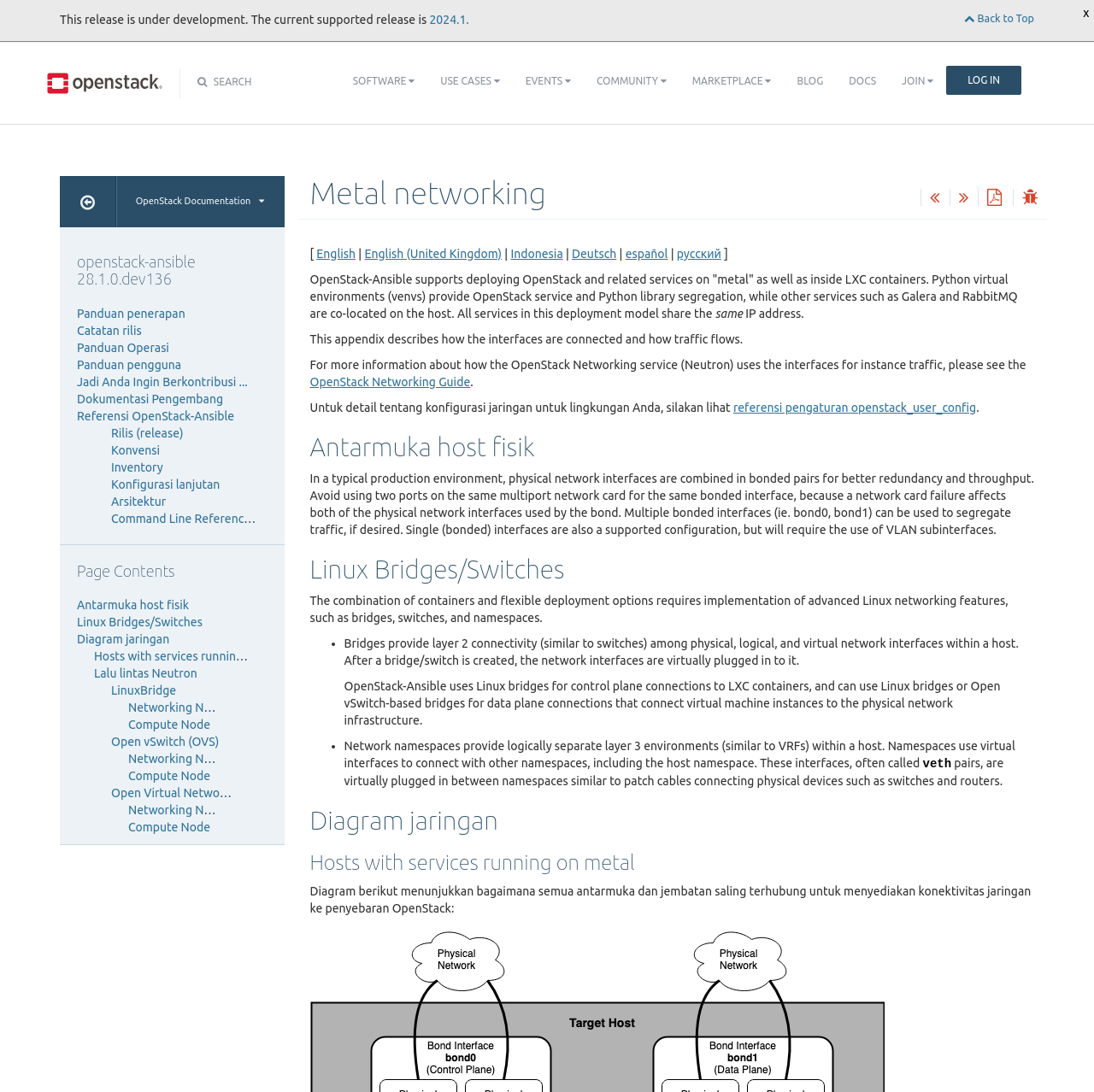How many types of bridges are mentioned on this webpage?
Use the image to answer the question with a single word or phrase.

2